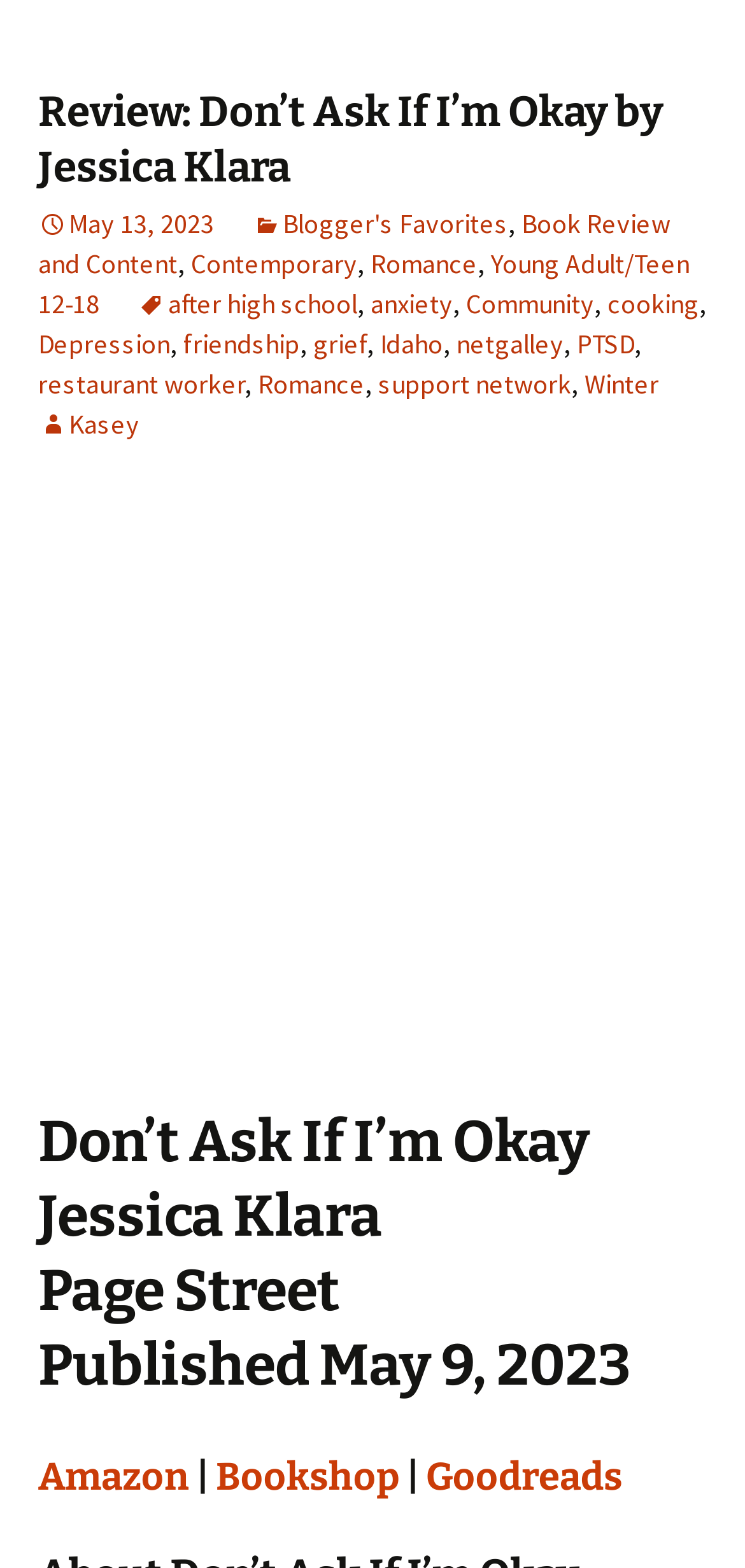Please identify the bounding box coordinates of the element that needs to be clicked to execute the following command: "Read the review categorized under 'Romance'". Provide the bounding box using four float numbers between 0 and 1, formatted as [left, top, right, bottom].

[0.256, 0.158, 0.479, 0.179]